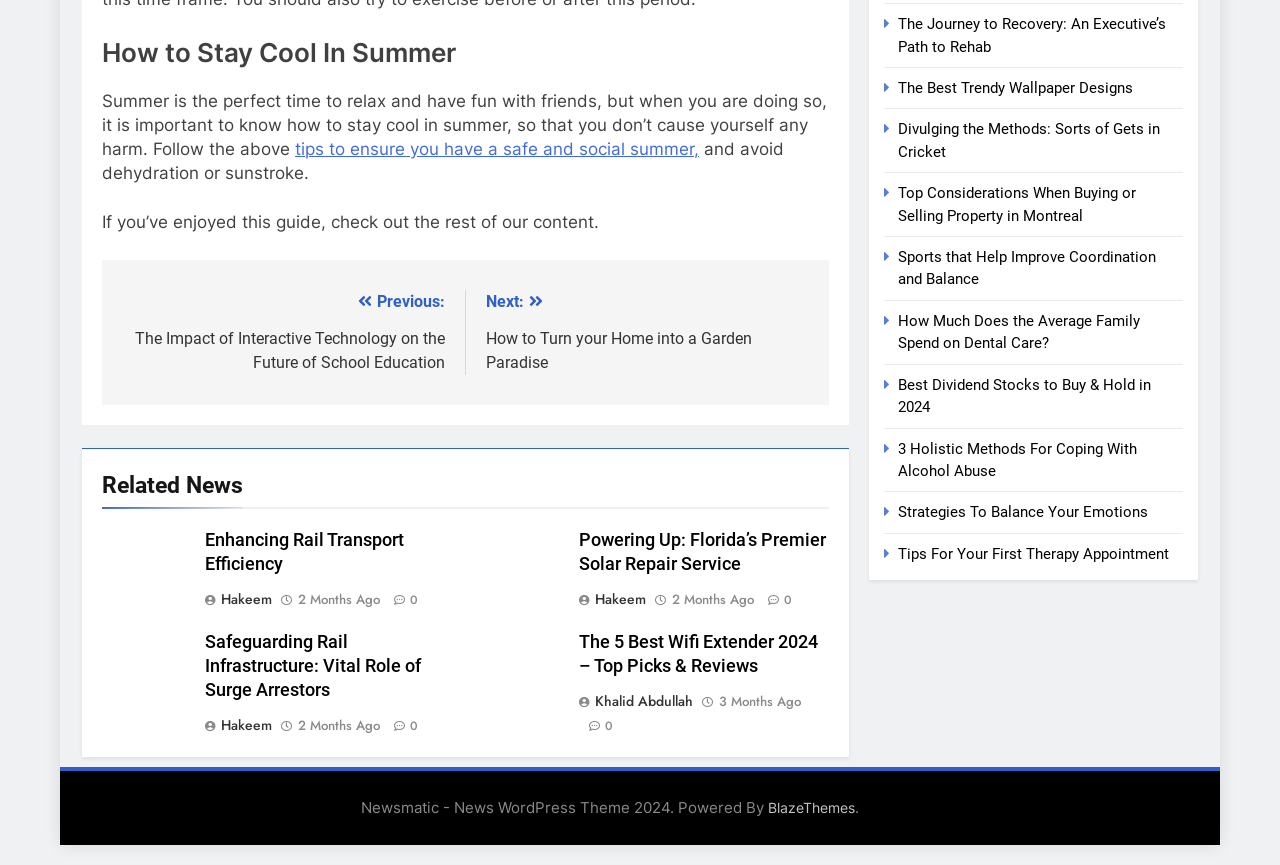Locate the bounding box coordinates of the item that should be clicked to fulfill the instruction: "Click the 'Next: How to Turn your Home into a Garden Paradise' link".

[0.379, 0.335, 0.632, 0.43]